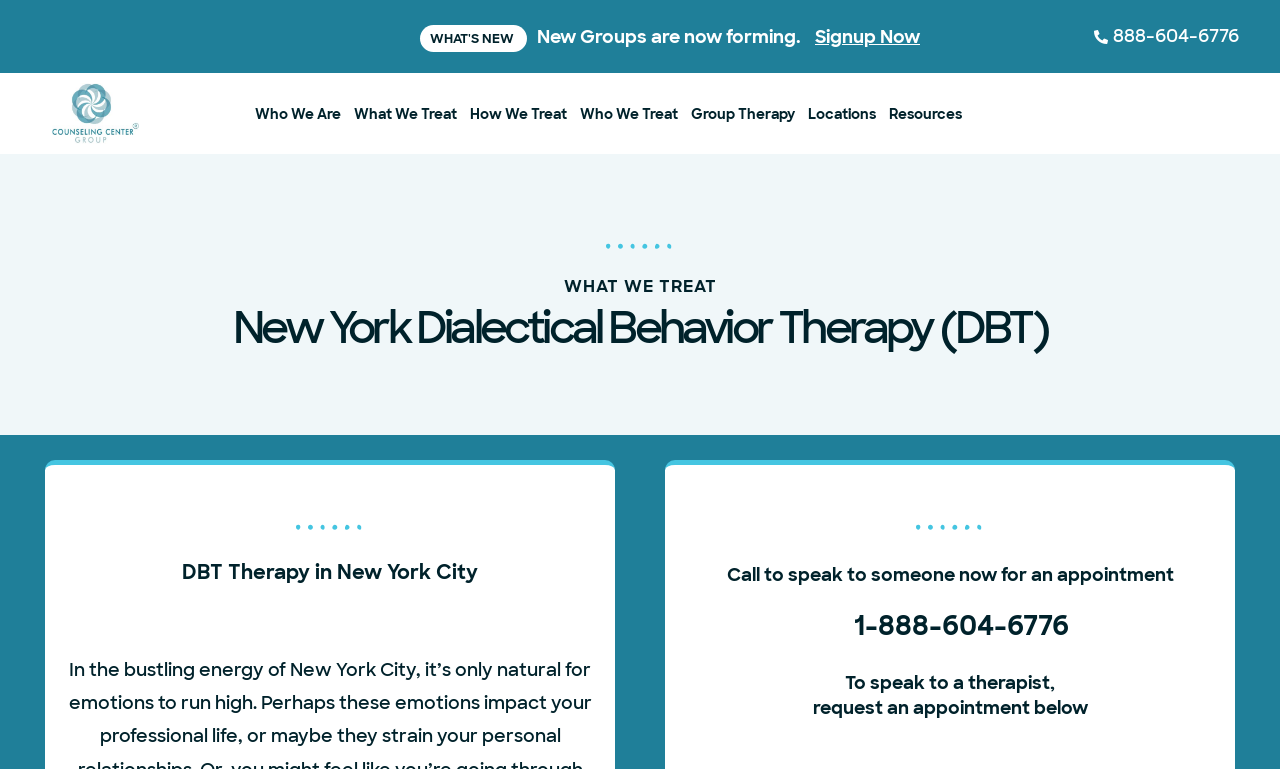What is the phone number to call for an appointment?
Use the image to give a comprehensive and detailed response to the question.

I found the phone number by looking at the link with the text '1-888-604-6776' which is located below the heading 'To speak to a therapist, request an appointment below'.